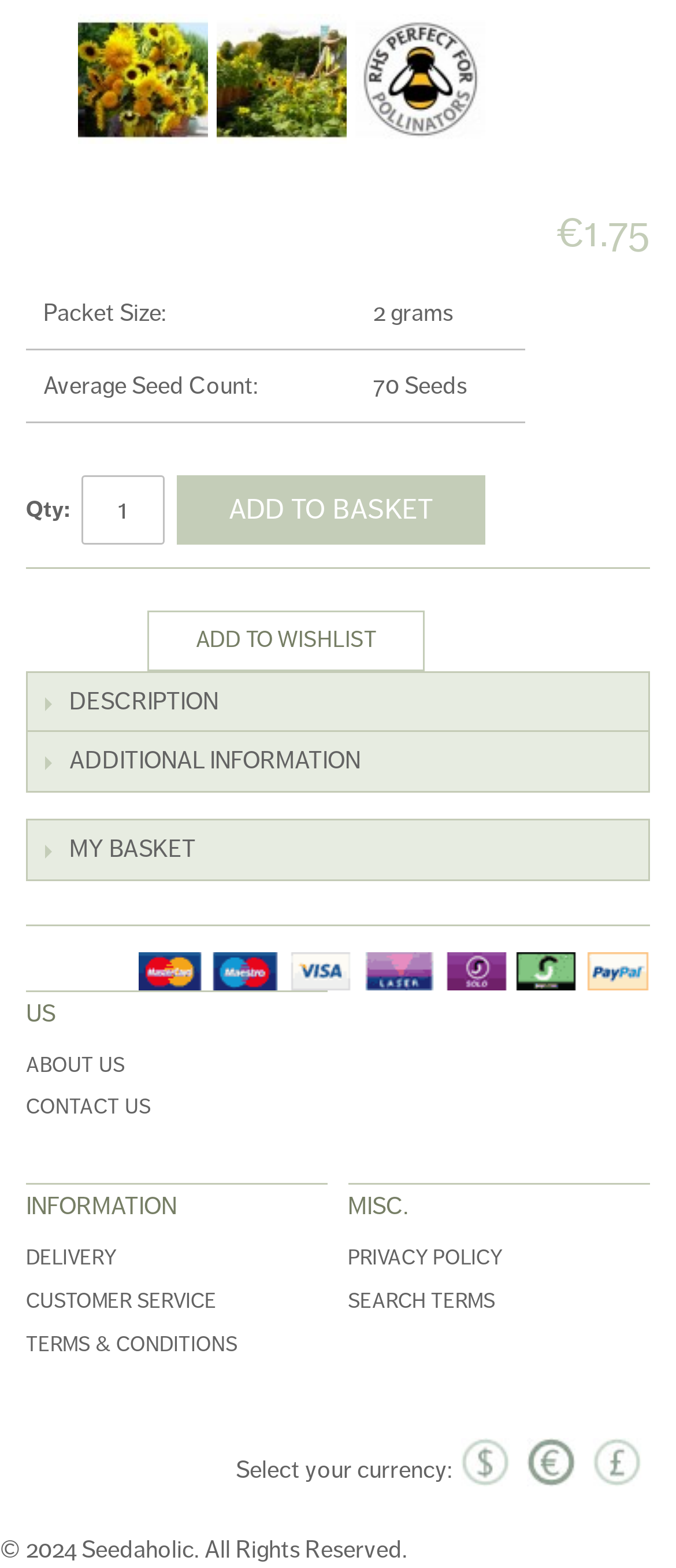Locate the bounding box coordinates of the element that needs to be clicked to carry out the instruction: "View wishlist". The coordinates should be given as four float numbers ranging from 0 to 1, i.e., [left, top, right, bottom].

[0.218, 0.389, 0.628, 0.428]